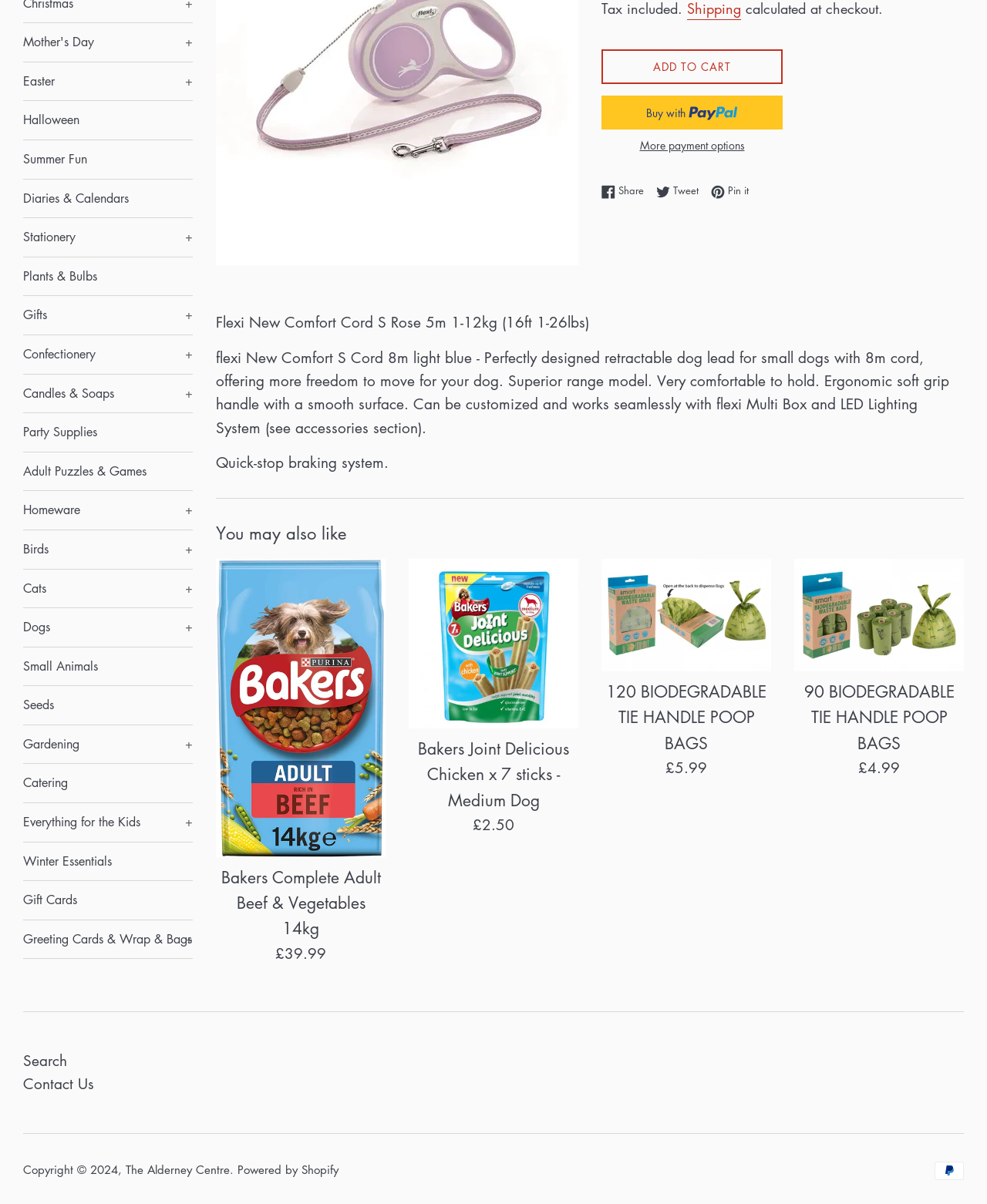Given the description of a UI element: "Powered by Shopify", identify the bounding box coordinates of the matching element in the webpage screenshot.

[0.241, 0.965, 0.343, 0.978]